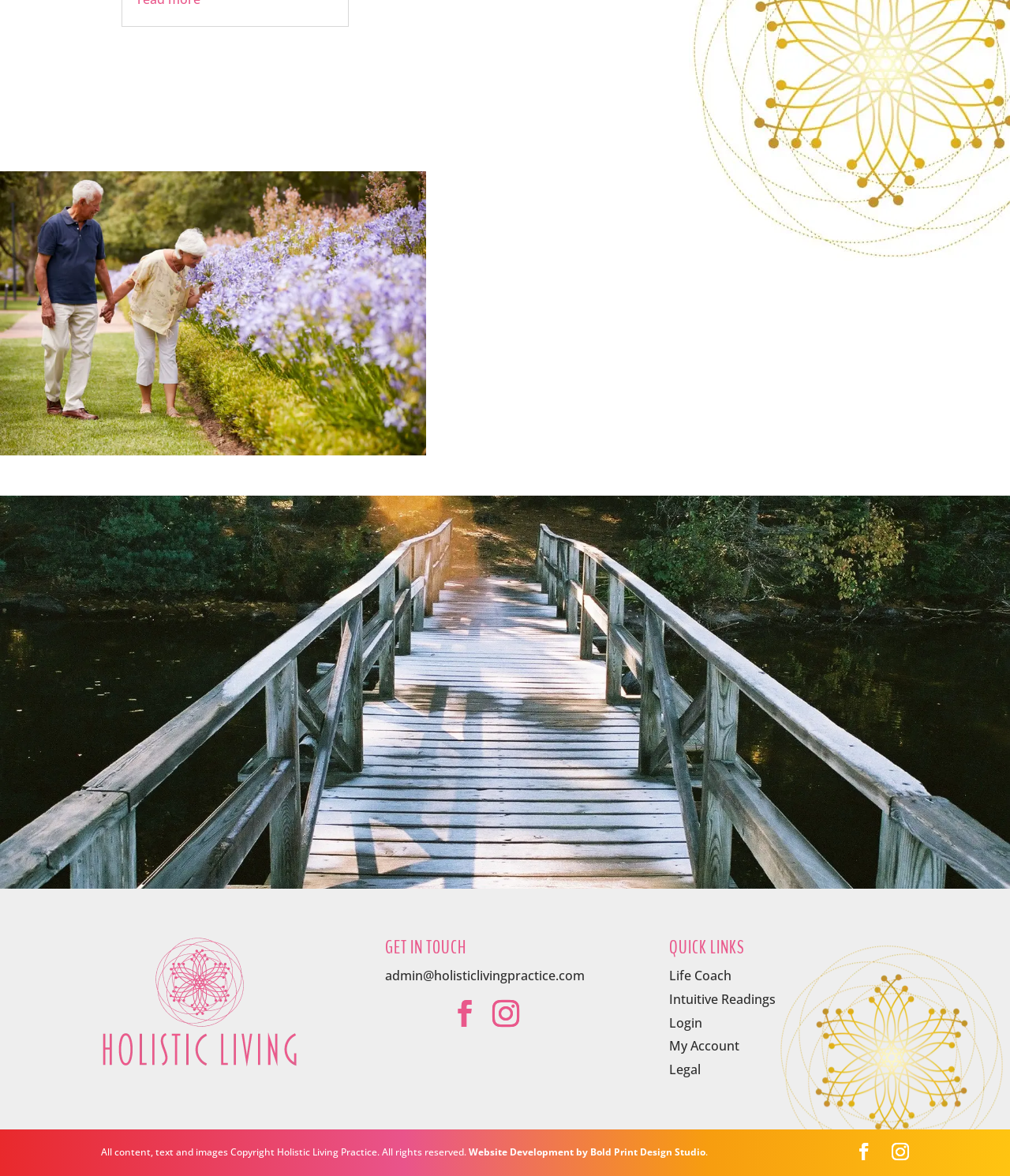Can you provide the bounding box coordinates for the element that should be clicked to implement the instruction: "View the 'Life Coach' page"?

[0.663, 0.822, 0.724, 0.837]